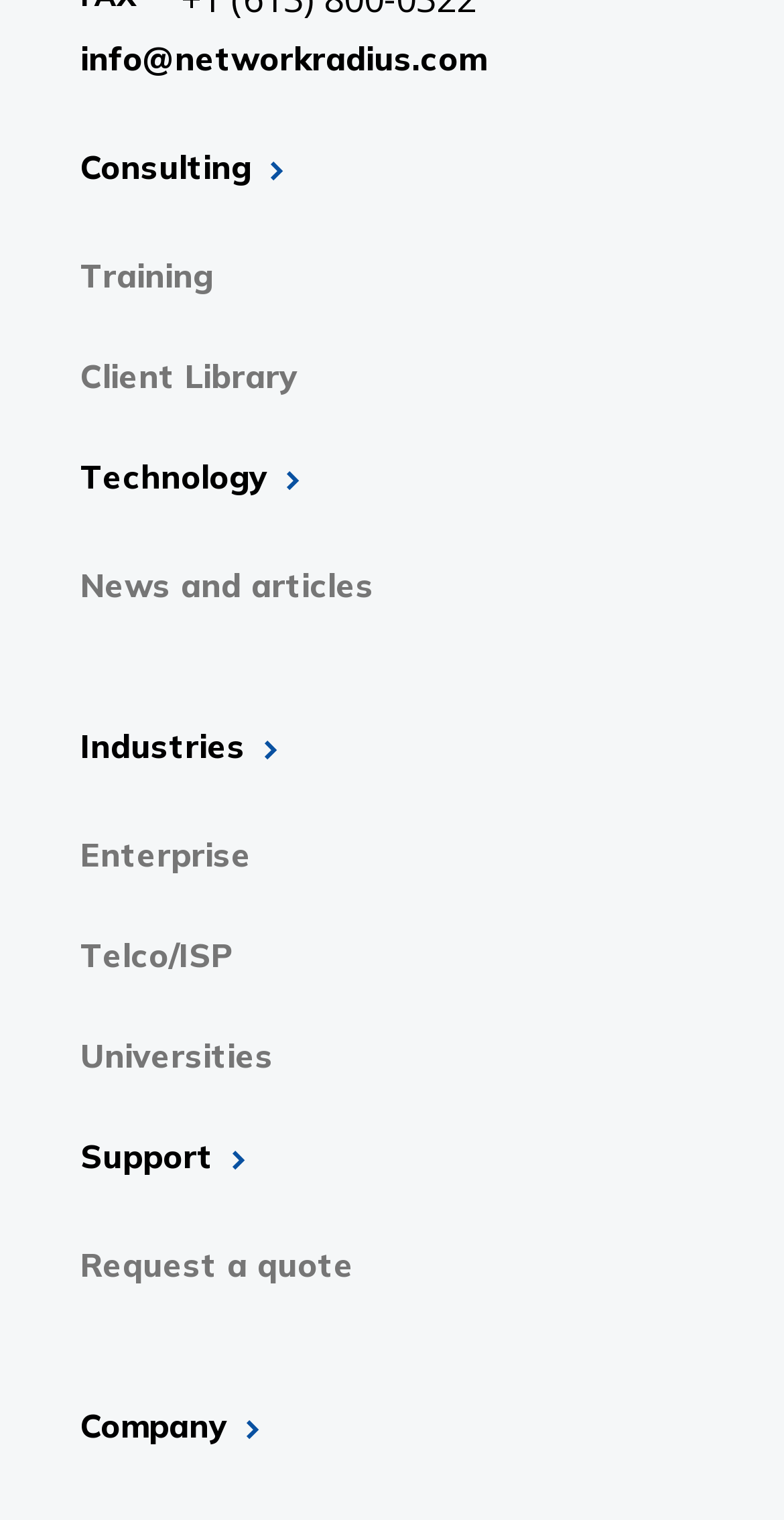Determine the bounding box coordinates of the clickable element to achieve the following action: 'Contact the company via email'. Provide the coordinates as four float values between 0 and 1, formatted as [left, top, right, bottom].

[0.103, 0.025, 0.621, 0.051]